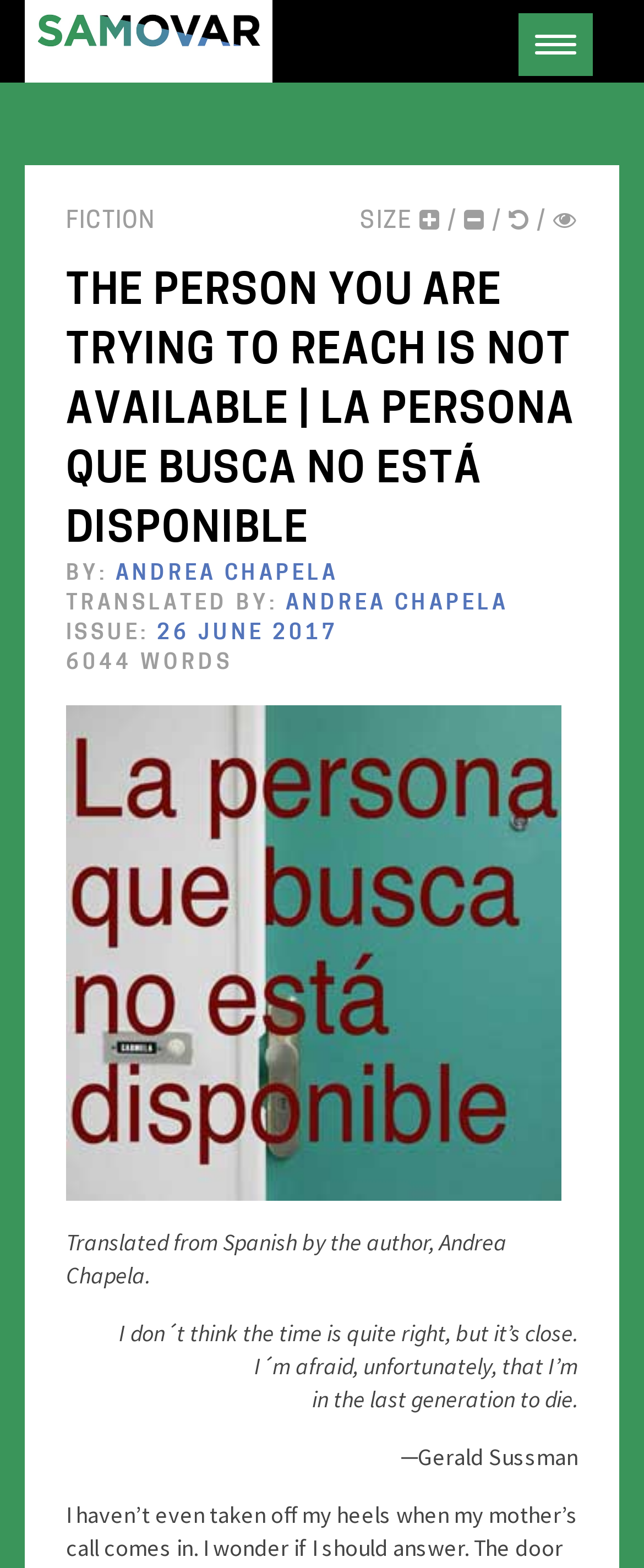Based on the image, please respond to the question with as much detail as possible:
What is the name of the person quoted at the end of the story?

I determined the name of the quoted person by looking at the text '─Gerald Sussman' located at [0.623, 0.919, 0.897, 0.938] which suggests that the quote is from Gerald Sussman.